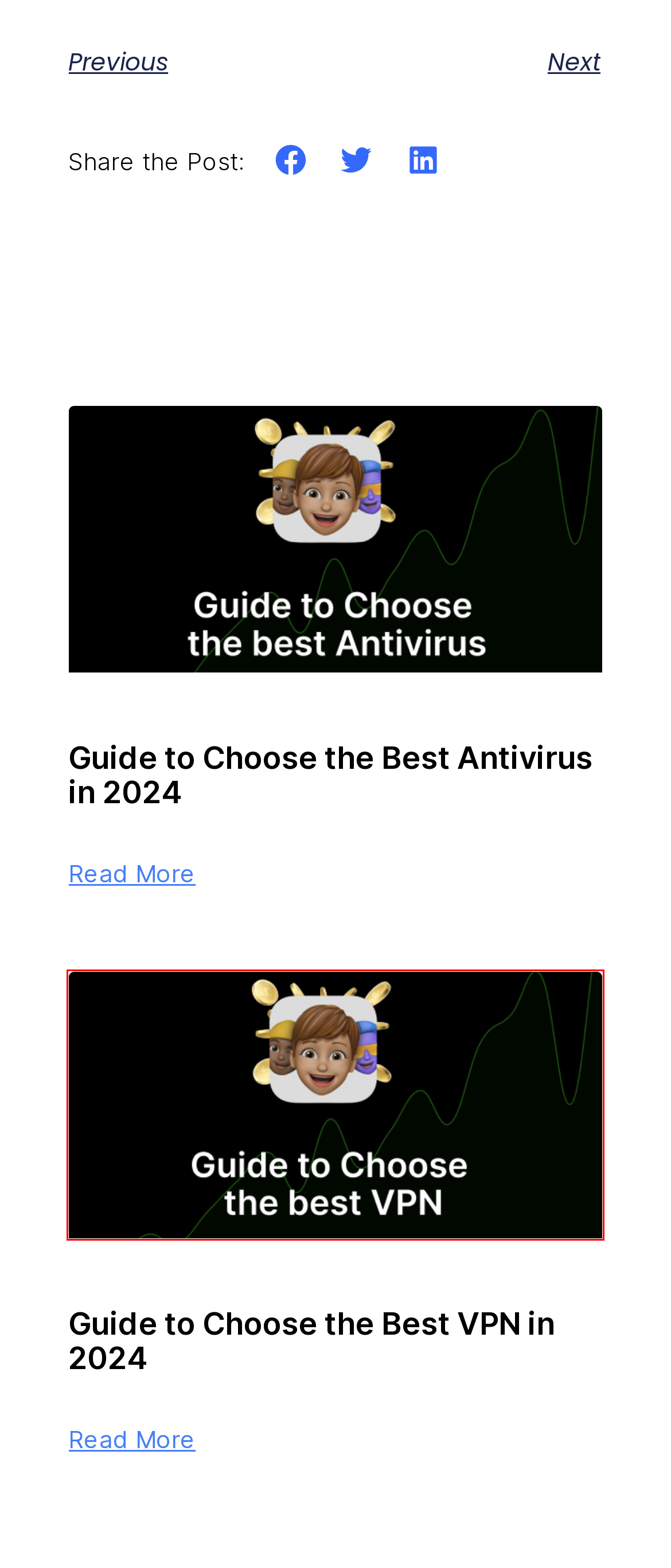You are given a screenshot of a webpage with a red bounding box around an element. Choose the most fitting webpage description for the page that appears after clicking the element within the red bounding box. Here are the candidates:
A. Top 3 Hostings for your Websites in 2024 - PC Advice
B. PCWorld Software Store - Bitdefender Antivirus Plus 2024 [3-D, 1-YR] - 60% off MSRP
C. Homepage - pcAdvise
D. Best Antivirus Deals: Protect your PC or Mac from just $25 | Digital Trends
E. Guide to Choose the Best VPN in 2024 - PC Advice
F. Guide to Choose the Best Antivirus in 2024 - PCAdvice
G. pcadvice.us - pcAdvise
H. Top 3 Best VPN for 2024 according to our Survey - PCAdvice

E